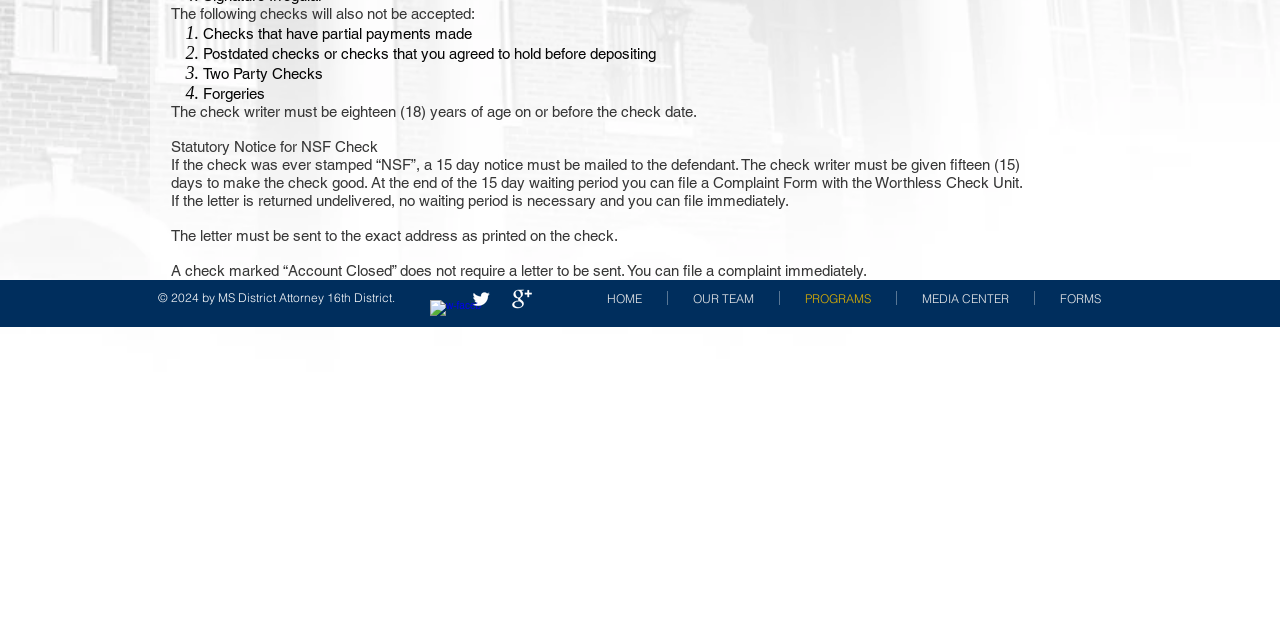Provide the bounding box coordinates of the HTML element this sentence describes: "FORMS". The bounding box coordinates consist of four float numbers between 0 and 1, i.e., [left, top, right, bottom].

[0.809, 0.455, 0.88, 0.477]